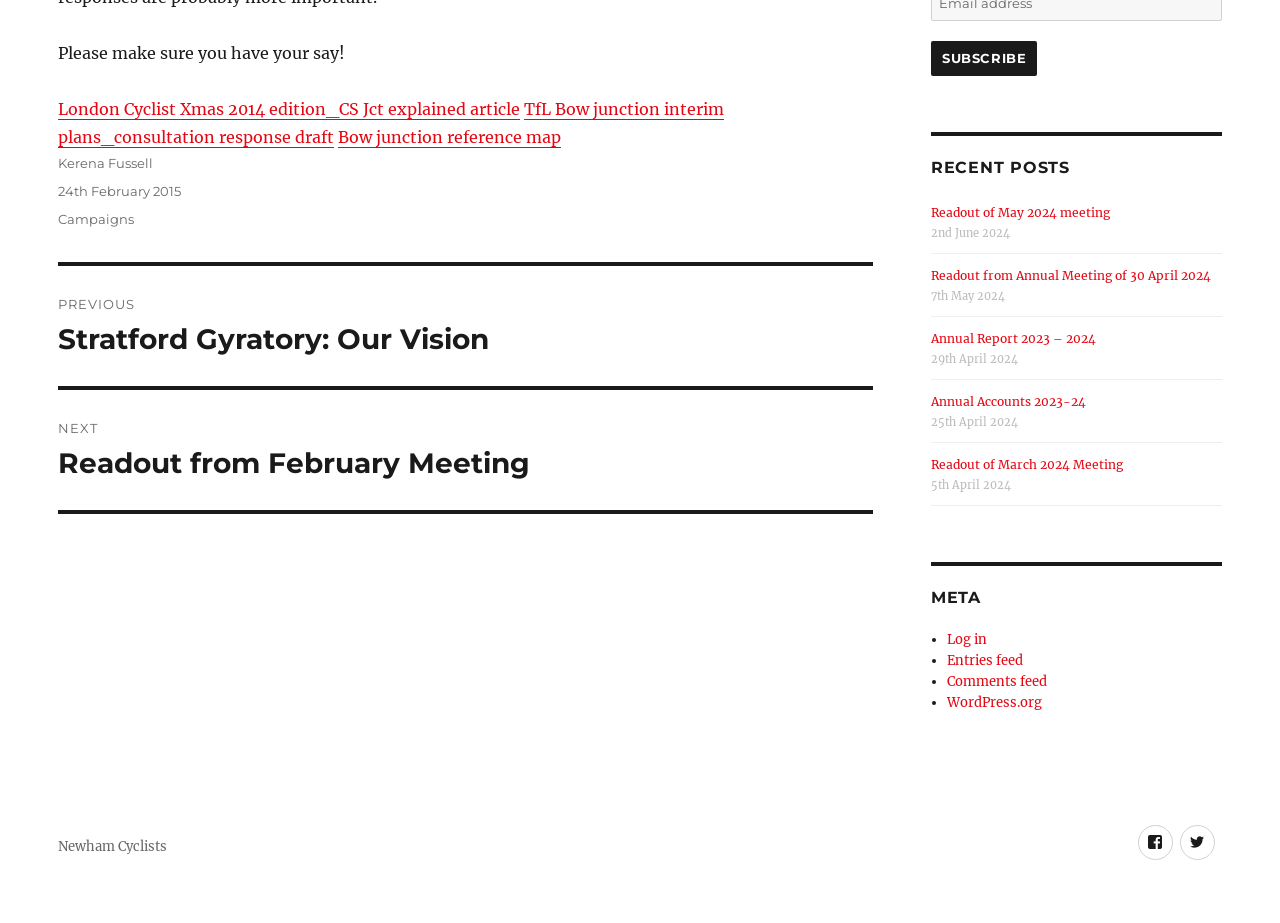Please find the bounding box coordinates in the format (top-left x, top-left y, bottom-right x, bottom-right y) for the given element description. Ensure the coordinates are floating point numbers between 0 and 1. Description: Comments feed

[0.74, 0.729, 0.818, 0.748]